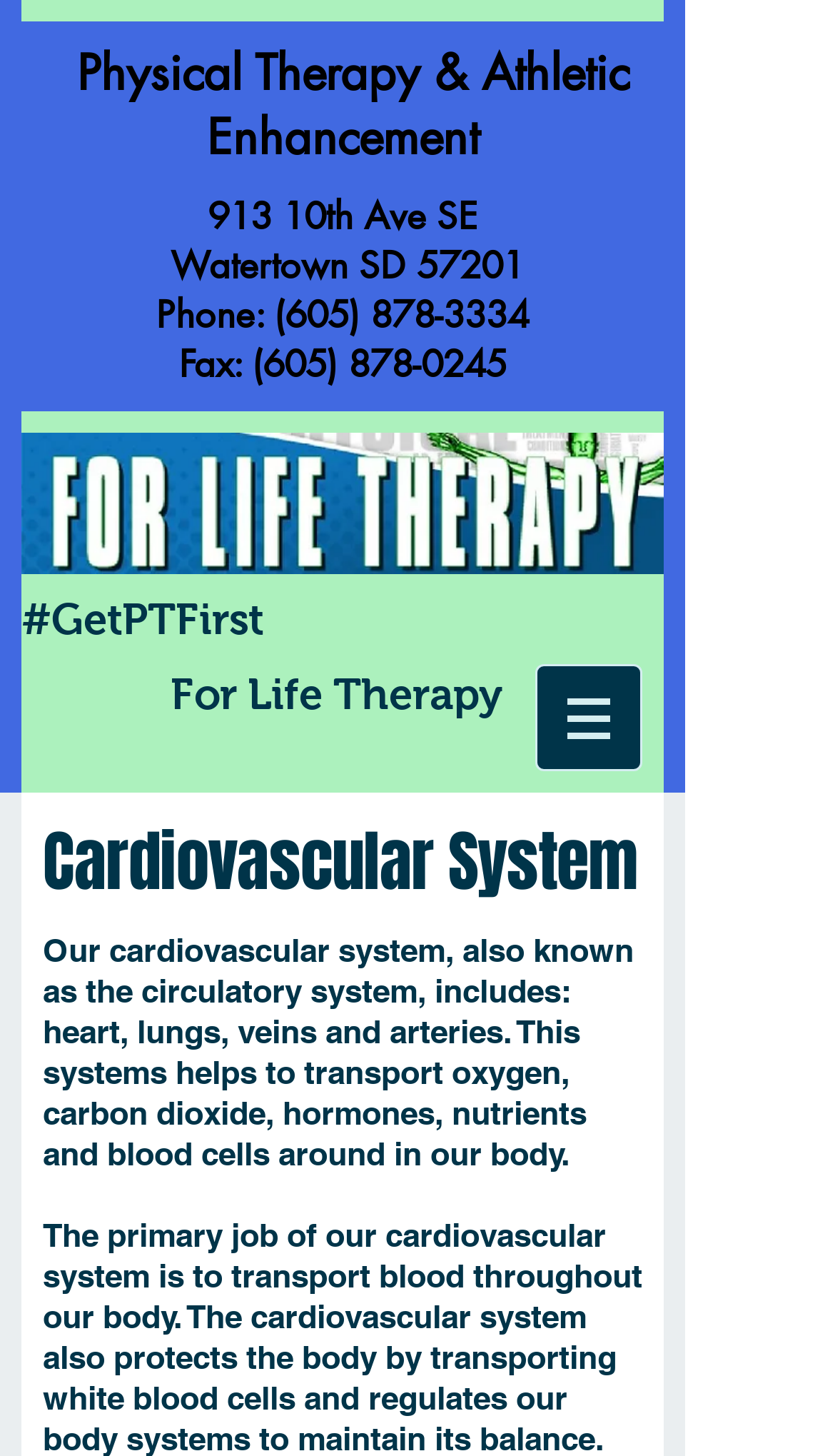Please determine the bounding box coordinates for the UI element described as: "(605) 878-0245".

[0.301, 0.234, 0.606, 0.266]